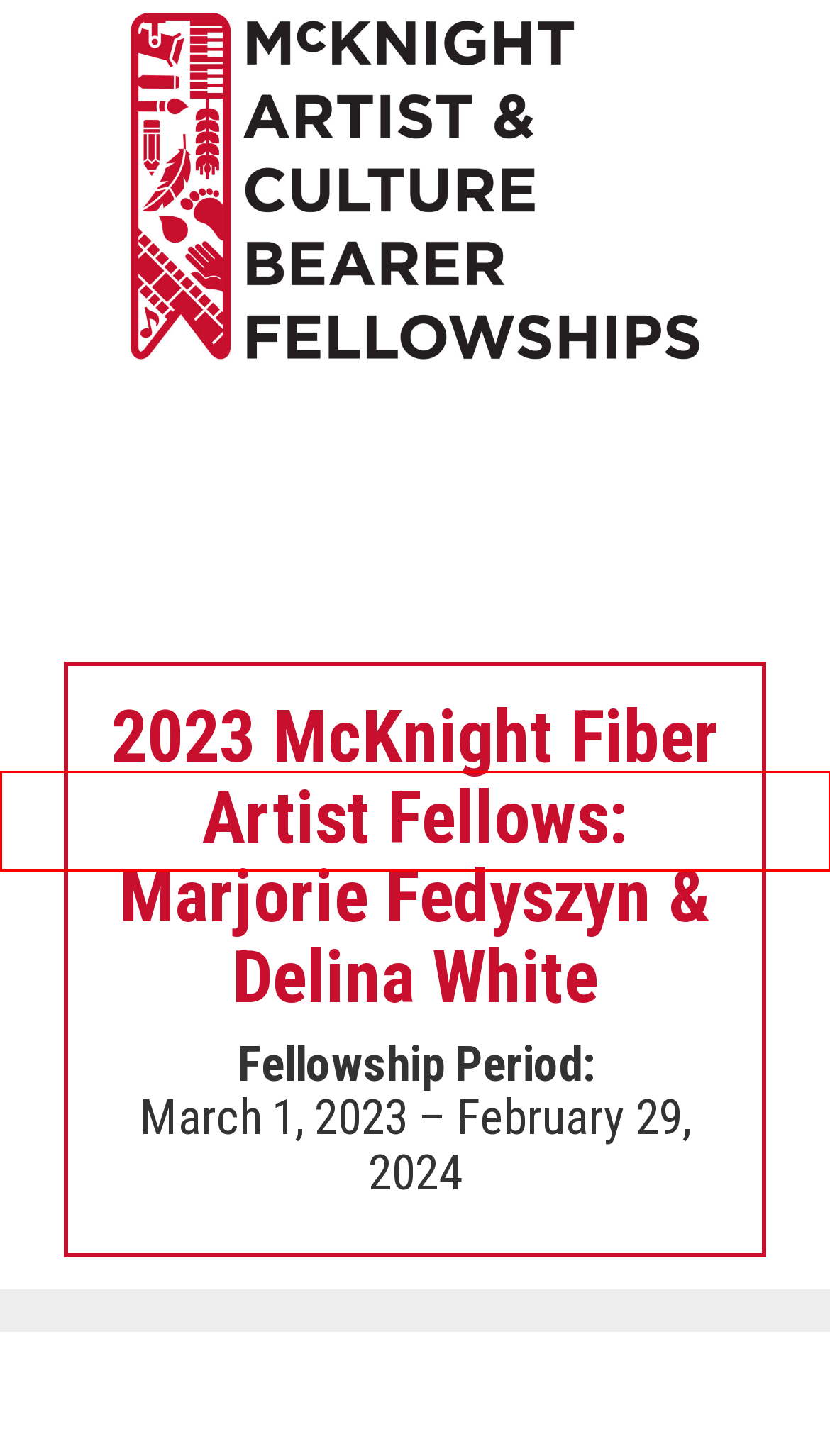Take a look at the provided webpage screenshot featuring a red bounding box around an element. Select the most appropriate webpage description for the page that loads after clicking on the element inside the red bounding box. Here are the candidates:
A. Textiles on the Town Advertising – Textile Center
B. Meet the 2021 McKnight Fiber Artist Fellows – Textile Center
C. Jerome Project Grants for Emerging Fiber Artists (Archive) – Textile Center
D. Textile Organization & Business Guide – Textile Center
E. Declaration of Anti-Racism and Commitment to Inclusion – Textile Center
F. Visit Textile Center – Textile Center
G. Basket Weaving at Textile Center – Textile Center
H. Staff + Board – Textile Center

A